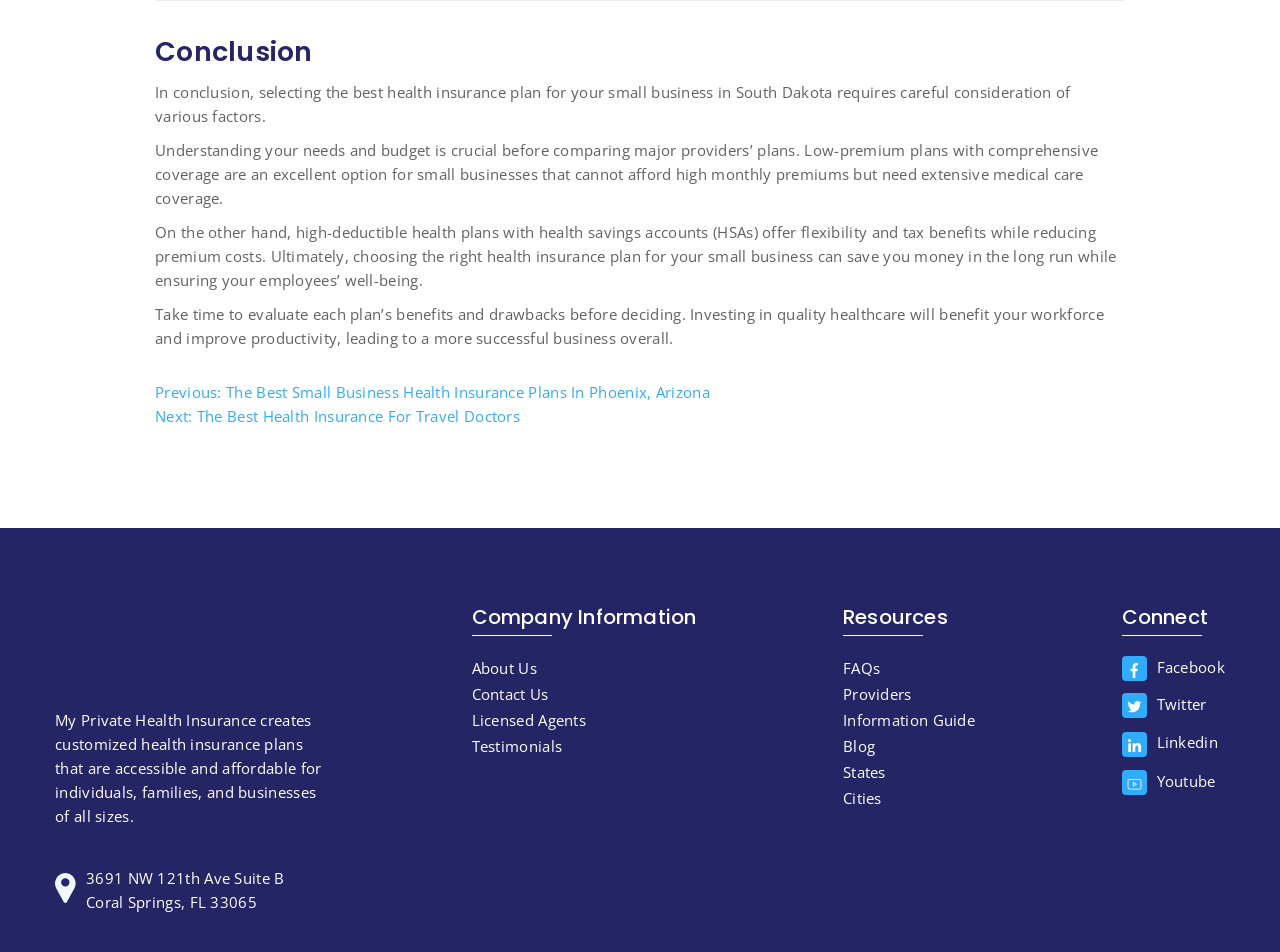What is the topic of the article?
Please elaborate on the answer to the question with detailed information.

The topic of the article can be determined by reading the static text elements at the top of the webpage, which discuss selecting the best health insurance plan for a small business in South Dakota.